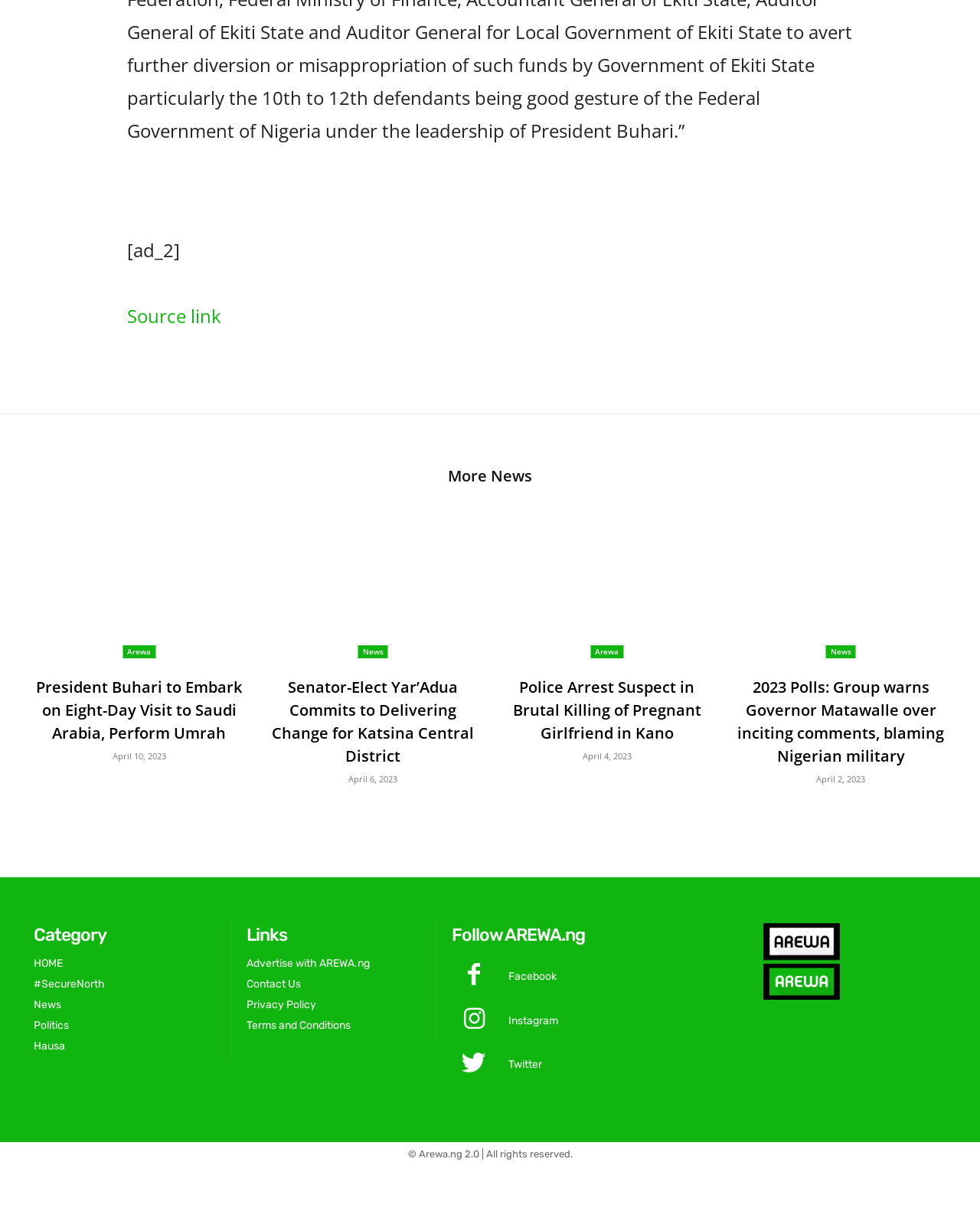Highlight the bounding box coordinates of the element you need to click to perform the following instruction: "Read the news about 'President Buhari to Embark on Eight-Day Visit to Saudi Arabia, Perform Umrah'."

[0.034, 0.422, 0.25, 0.544]